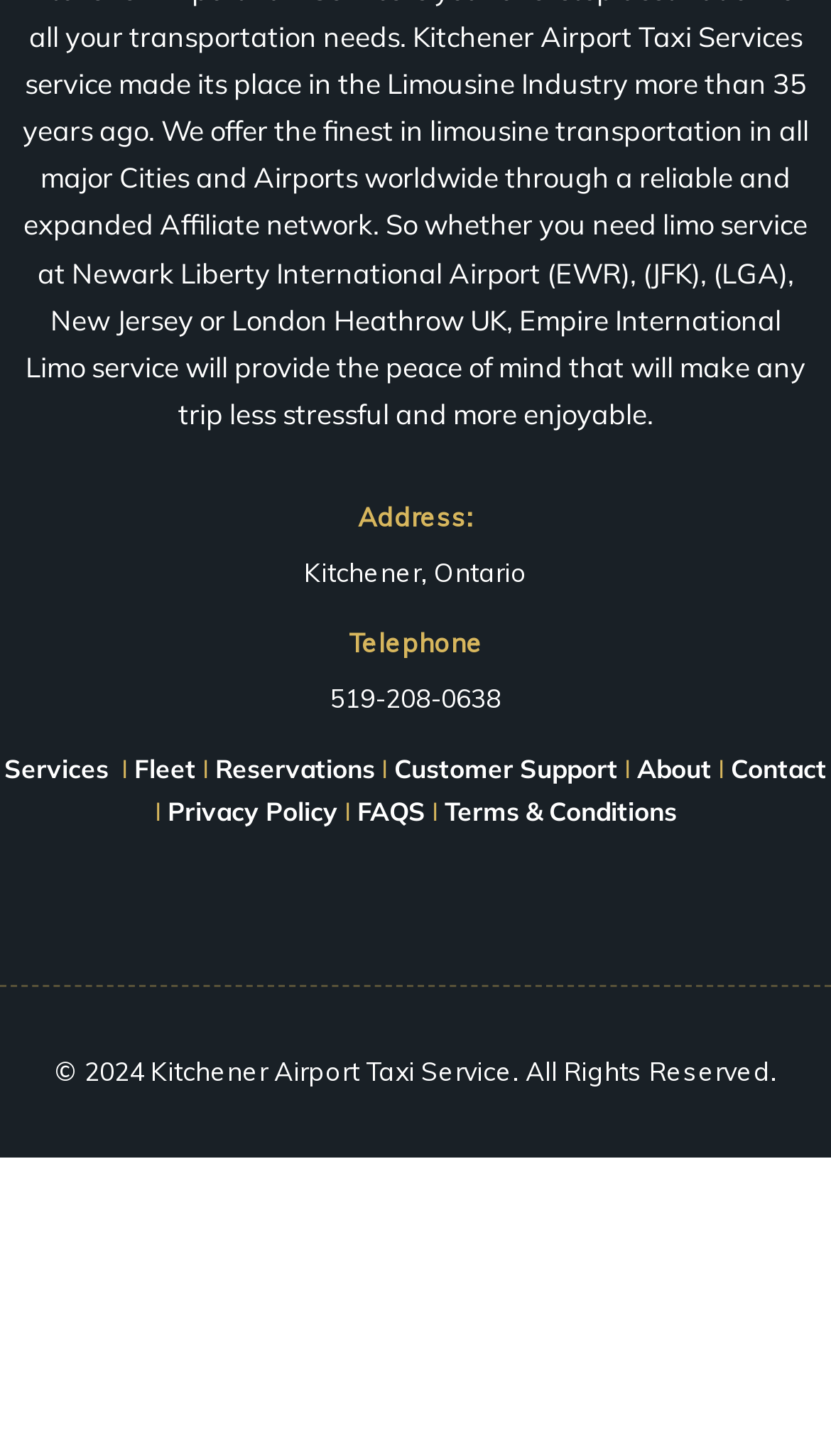Locate the bounding box of the UI element defined by this description: "Privacy Policy". The coordinates should be given as four float numbers between 0 and 1, formatted as [left, top, right, bottom].

[0.201, 0.547, 0.406, 0.569]